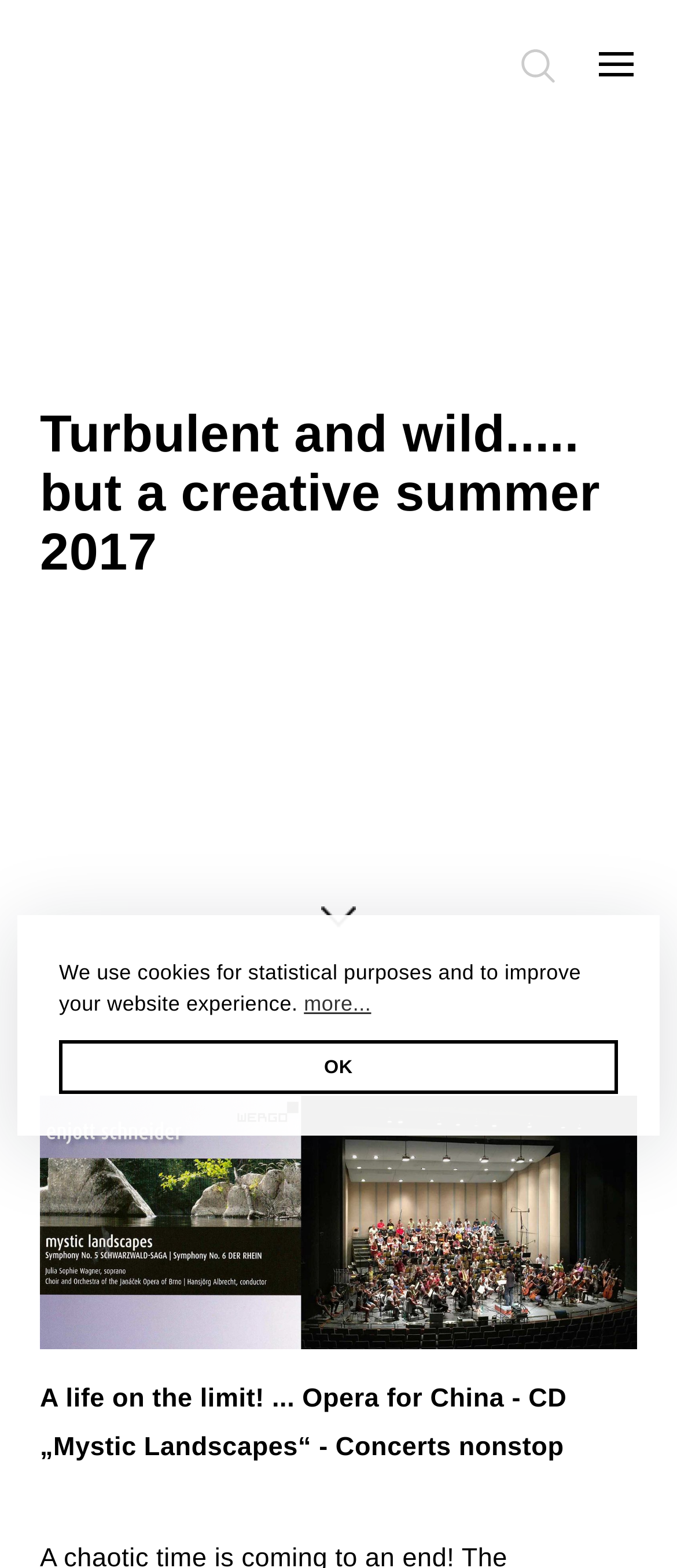Using the image as a reference, answer the following question in as much detail as possible:
What is the purpose of the searchbox?

The searchbox is located at the top of the webpage, and it has a label 'Search'. Its purpose is to allow users to search for specific content within the website.